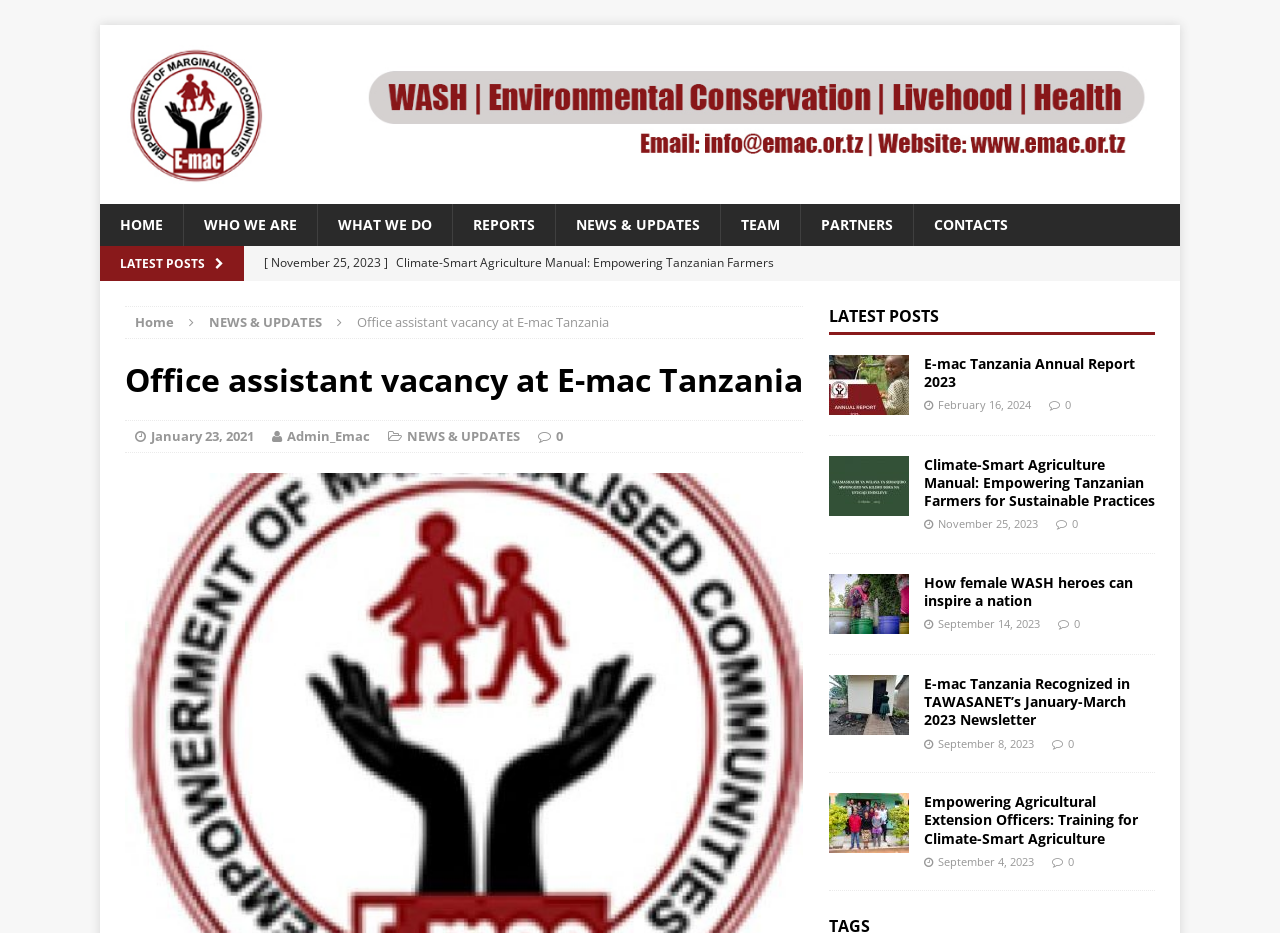Provide a thorough description of this webpage.

The webpage is about E-mac Tanzania, an organization that provides various services and news updates. At the top, there is a logo and a navigation menu with links to different sections, including "HOME", "WHO WE ARE", "WHAT WE DO", "REPORTS", "NEWS & UPDATES", "TEAM", "PARTNERS", and "CONTACTS". 

Below the navigation menu, there is a section with the title "LATEST POSTS" that lists several news articles. Each article has a title, a date, and a link to read more. The articles are about various topics, including climate-smart agriculture, empowering female WASH heroes, and E-mac Tanzania's annual report.

On the left side of the page, there is a section with the title "Office assistant vacancy at E-mac Tanzania" that provides information about a job opening. This section includes a heading, a date, and links to related news articles.

The overall layout of the webpage is organized, with clear headings and concise text. The use of links and navigation menus makes it easy to navigate and find specific information.